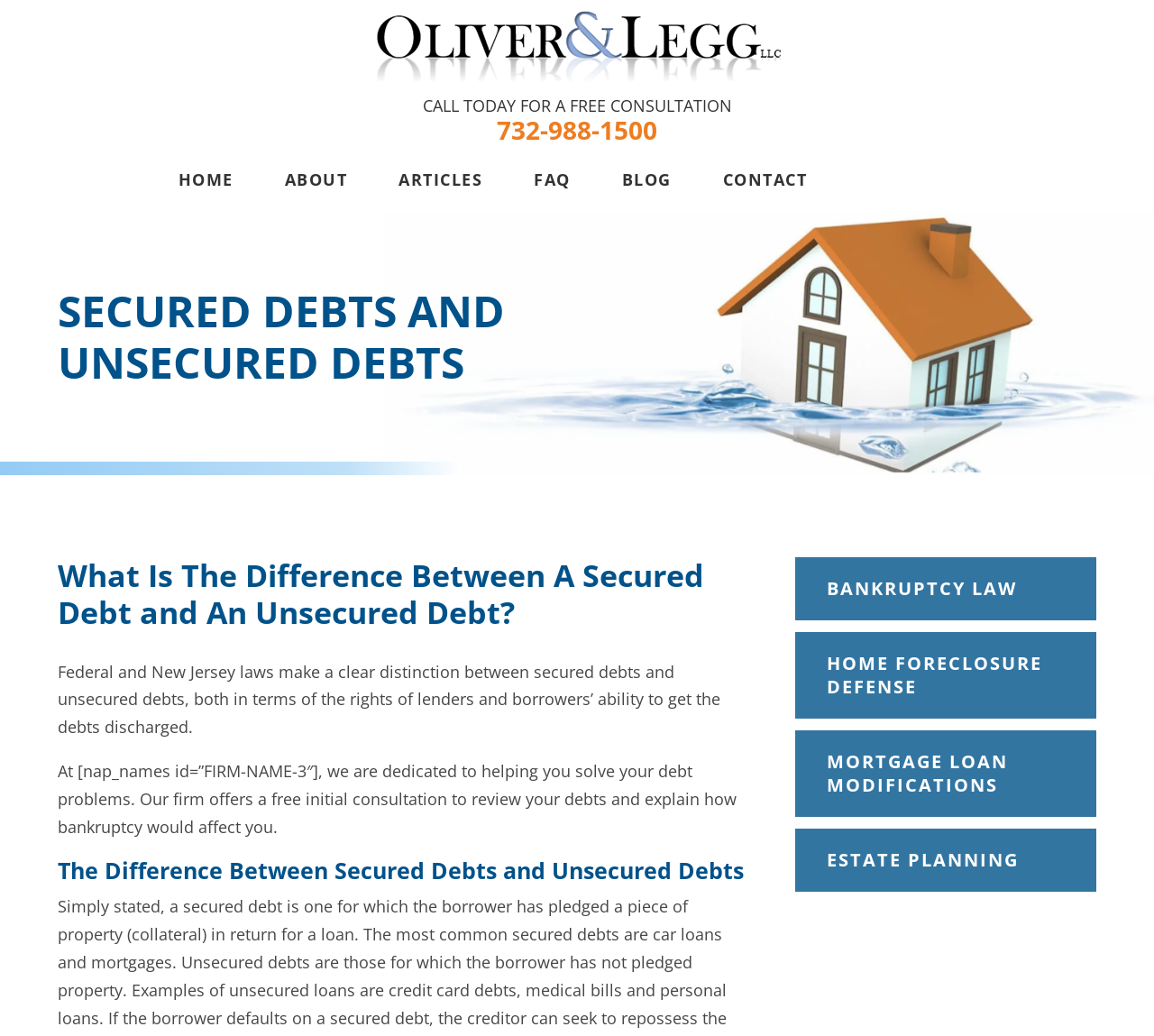Please provide the bounding box coordinates in the format (top-left x, top-left y, bottom-right x, bottom-right y). Remember, all values are floating point numbers between 0 and 1. What is the bounding box coordinate of the region described as: Bankruptcy LAW

[0.689, 0.538, 0.95, 0.599]